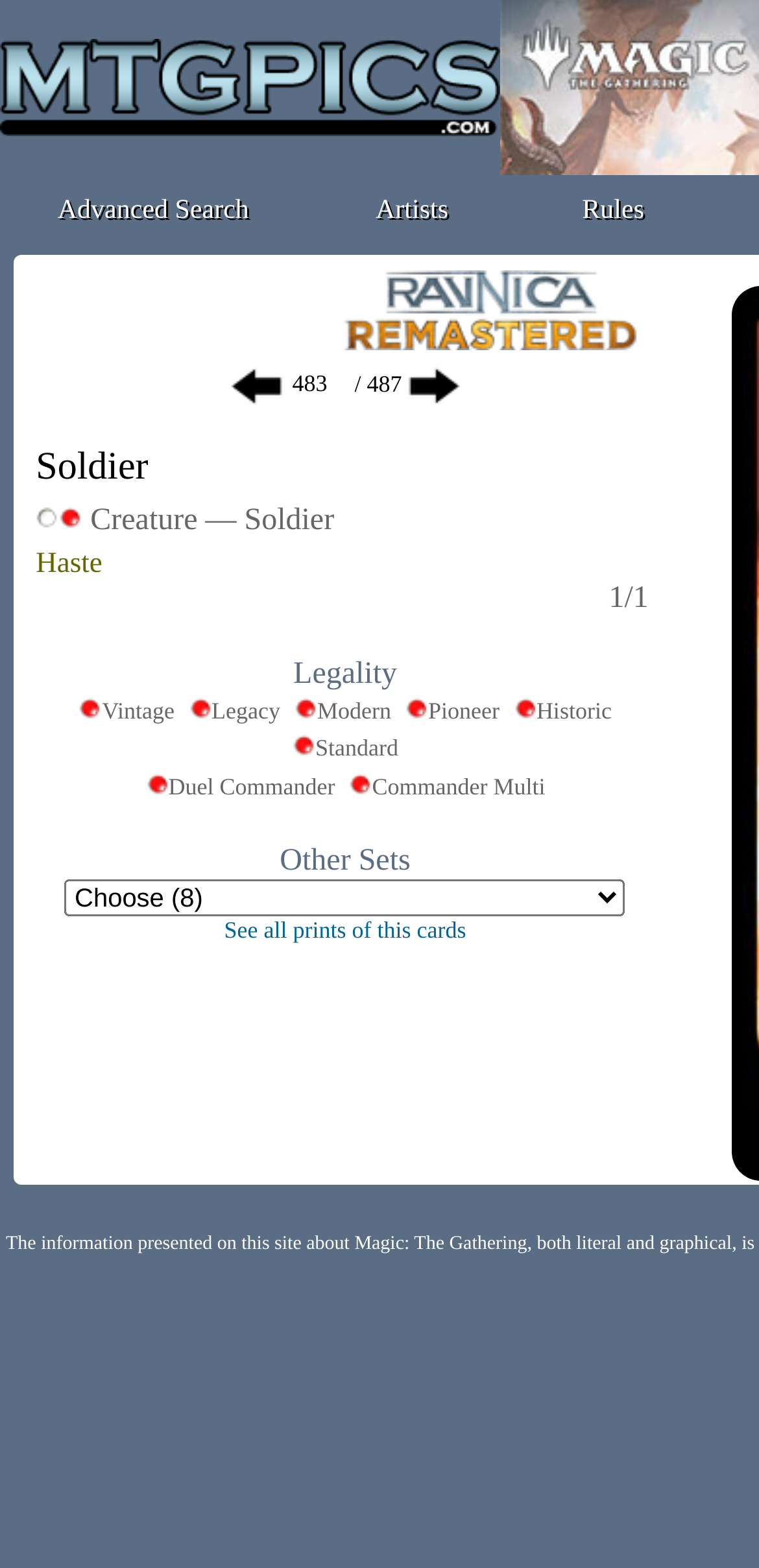Locate the bounding box coordinates of the segment that needs to be clicked to meet this instruction: "Read about wellness".

None